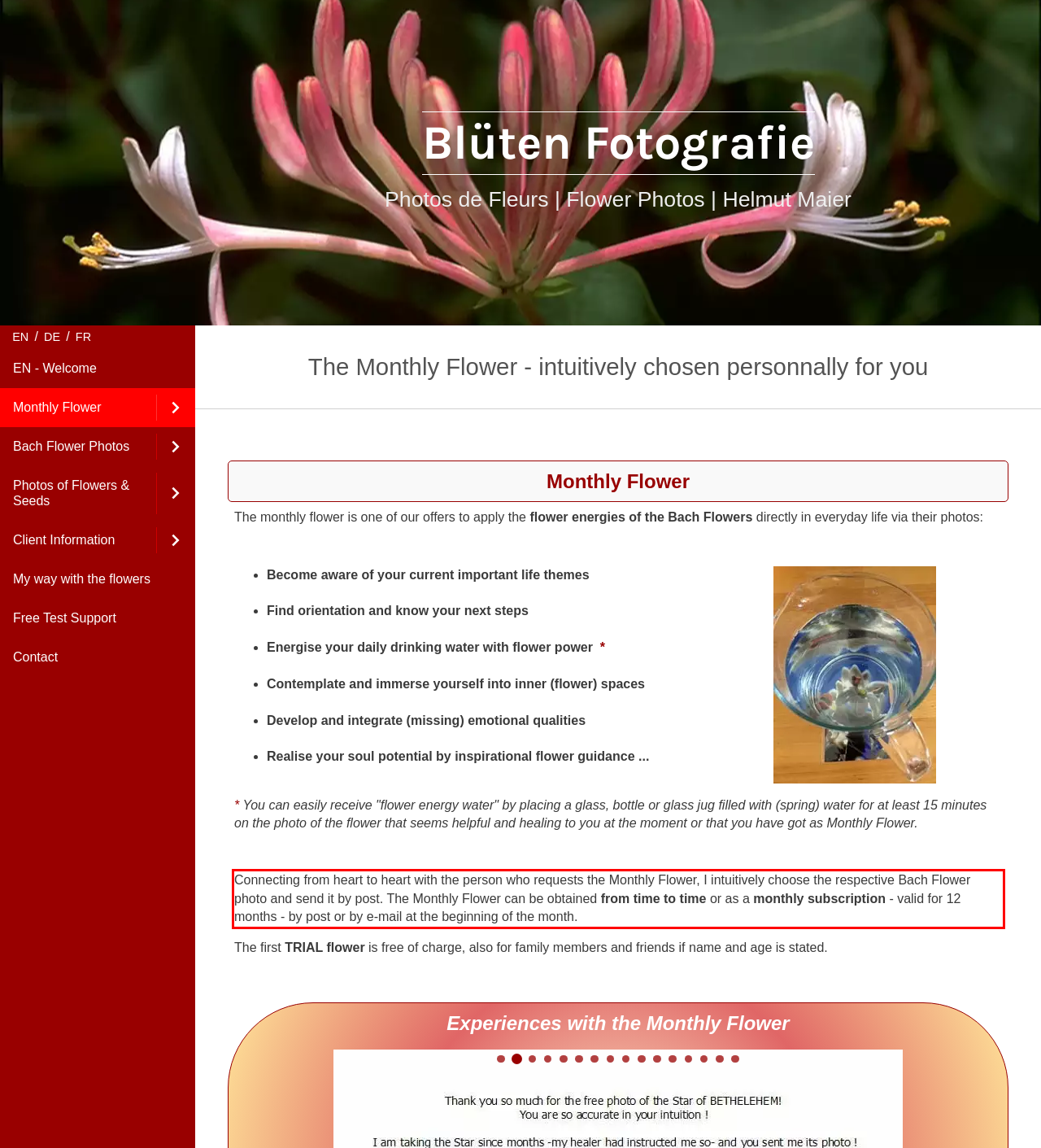Analyze the webpage screenshot and use OCR to recognize the text content in the red bounding box.

Connecting from heart to heart with the person who requests the Monthly Flower, I intuitively choose the respective Bach Flower photo and send it by post. The Monthly Flower can be obtained from time to time or as a monthly subscription - valid for 12 months - by post or by e-mail at the beginning of the month.